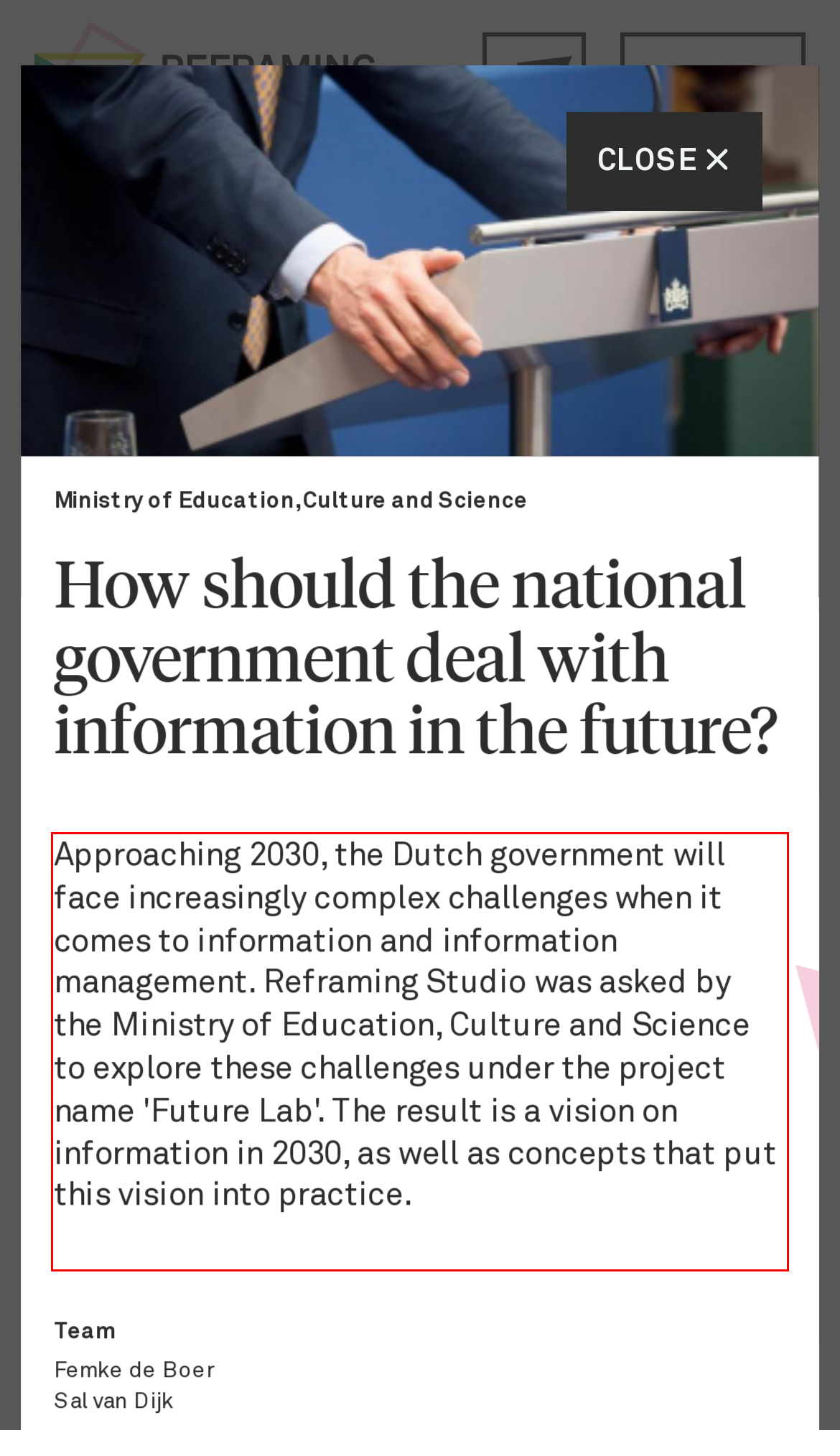Within the screenshot of the webpage, locate the red bounding box and use OCR to identify and provide the text content inside it.

Approaching 2030, the Dutch government will face increasingly complex challenges when it comes to information and information management. Reframing Studio was asked by the Ministry of Education, Culture and Science to explore these challenges under the project name 'Future Lab'. The result is a vision on information in 2030, as well as concepts that put this vision into practice.